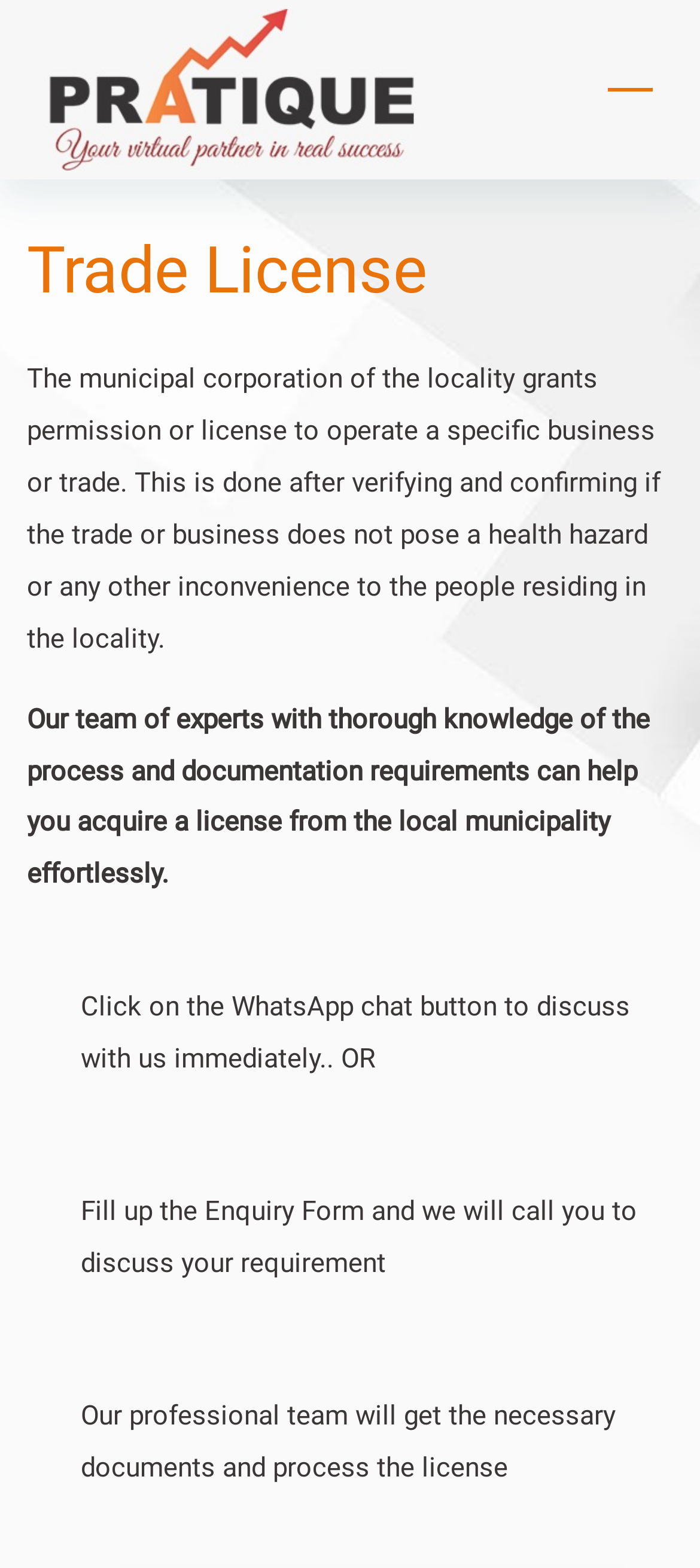What can the team of experts help with?
Using the image as a reference, answer the question in detail.

The webpage states that the team of experts with thorough knowledge of the process and documentation requirements can help acquire a license from the local municipality effortlessly.